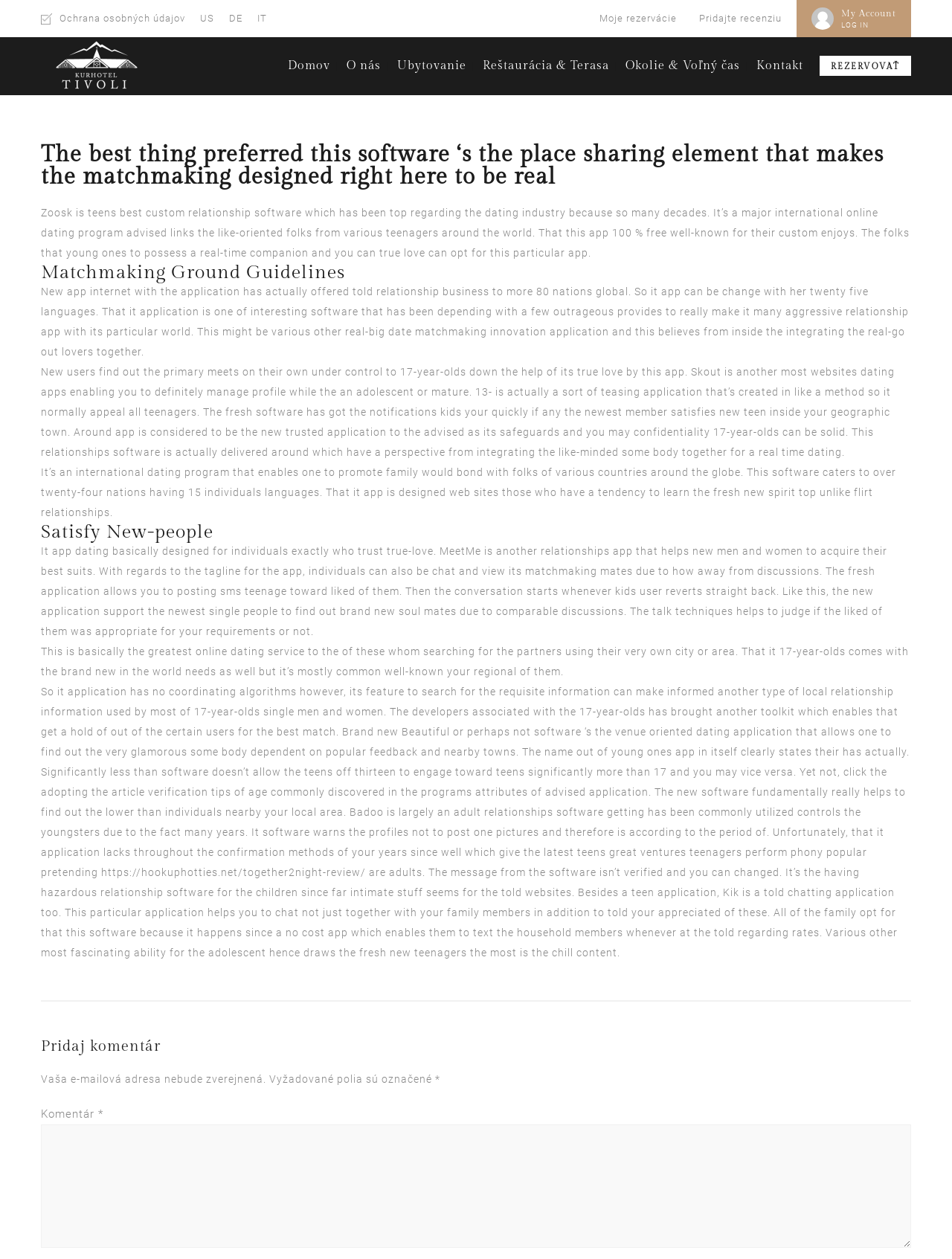Find and indicate the bounding box coordinates of the region you should select to follow the given instruction: "Enter a comment in the Komentár textbox".

[0.043, 0.893, 0.957, 0.991]